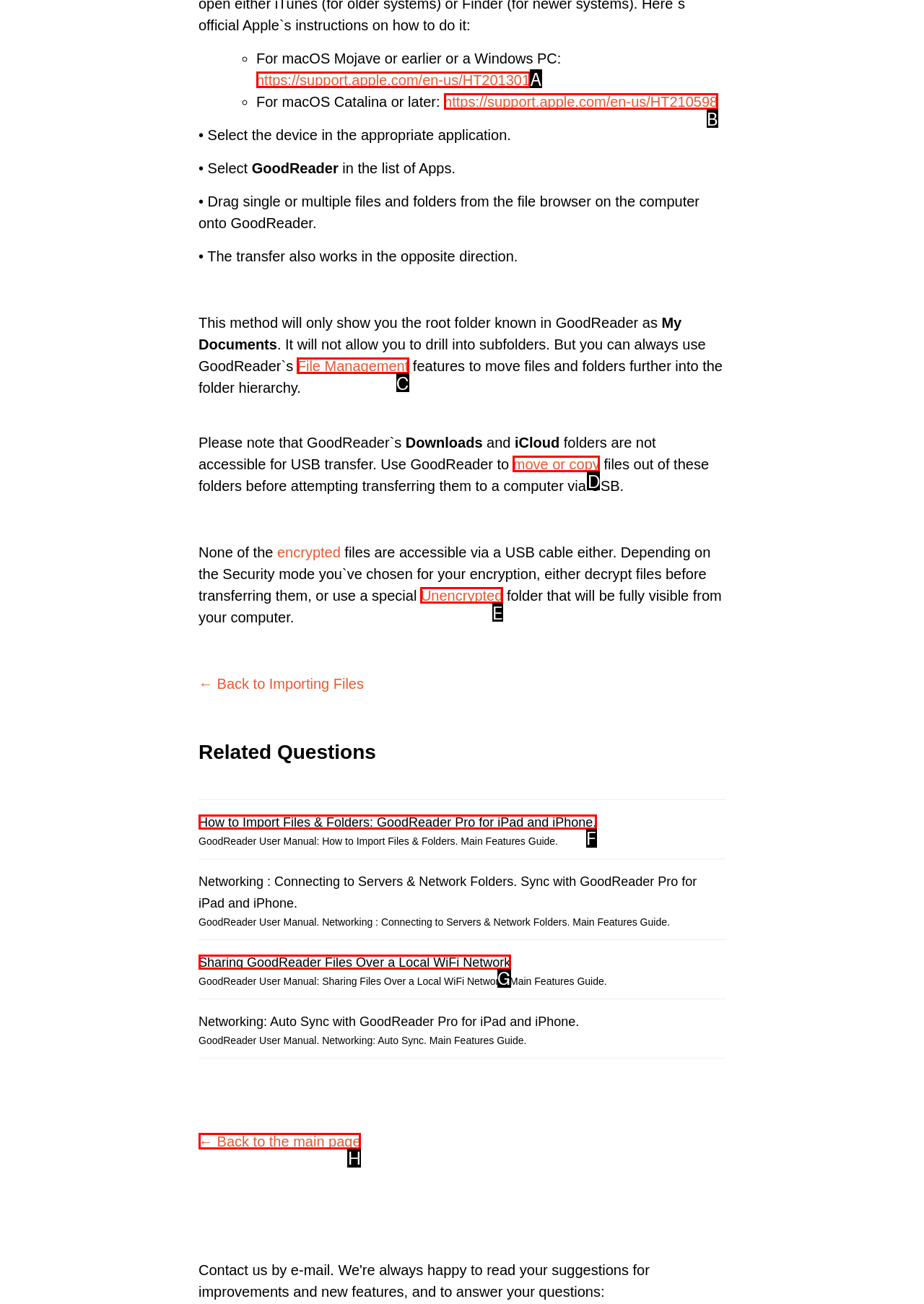Select the option that aligns with the description: https://support.apple.com/en-us/HT210598
Respond with the letter of the correct choice from the given options.

B